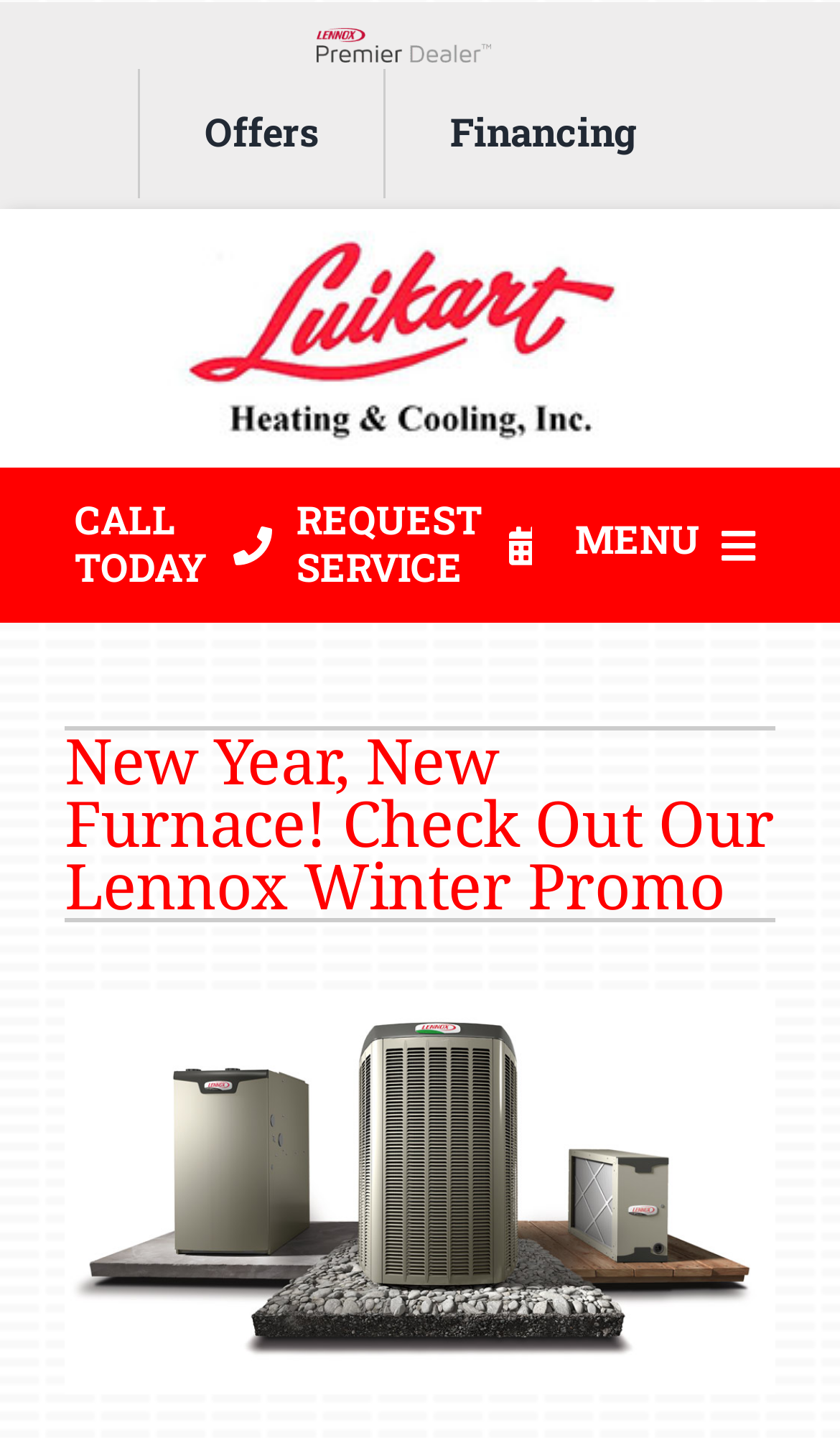Please find the bounding box coordinates of the element that needs to be clicked to perform the following instruction: "Click on the 'Products' link". The bounding box coordinates should be four float numbers between 0 and 1, represented as [left, top, right, bottom].

[0.0, 0.501, 1.0, 0.573]